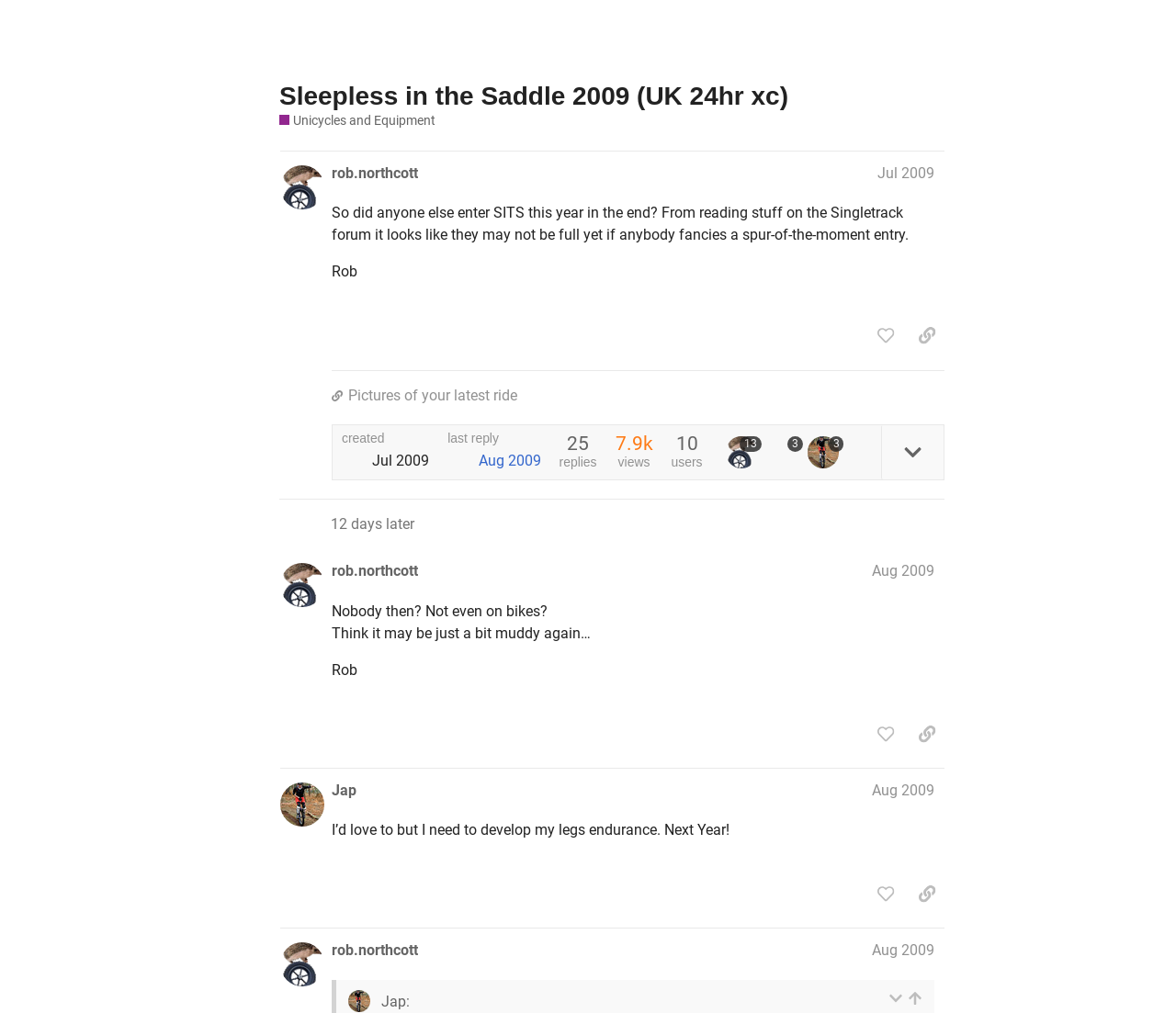Determine the bounding box coordinates of the clickable area required to perform the following instruction: "Search for something". The coordinates should be represented as four float numbers between 0 and 1: [left, top, right, bottom].

[0.956, 0.008, 0.992, 0.05]